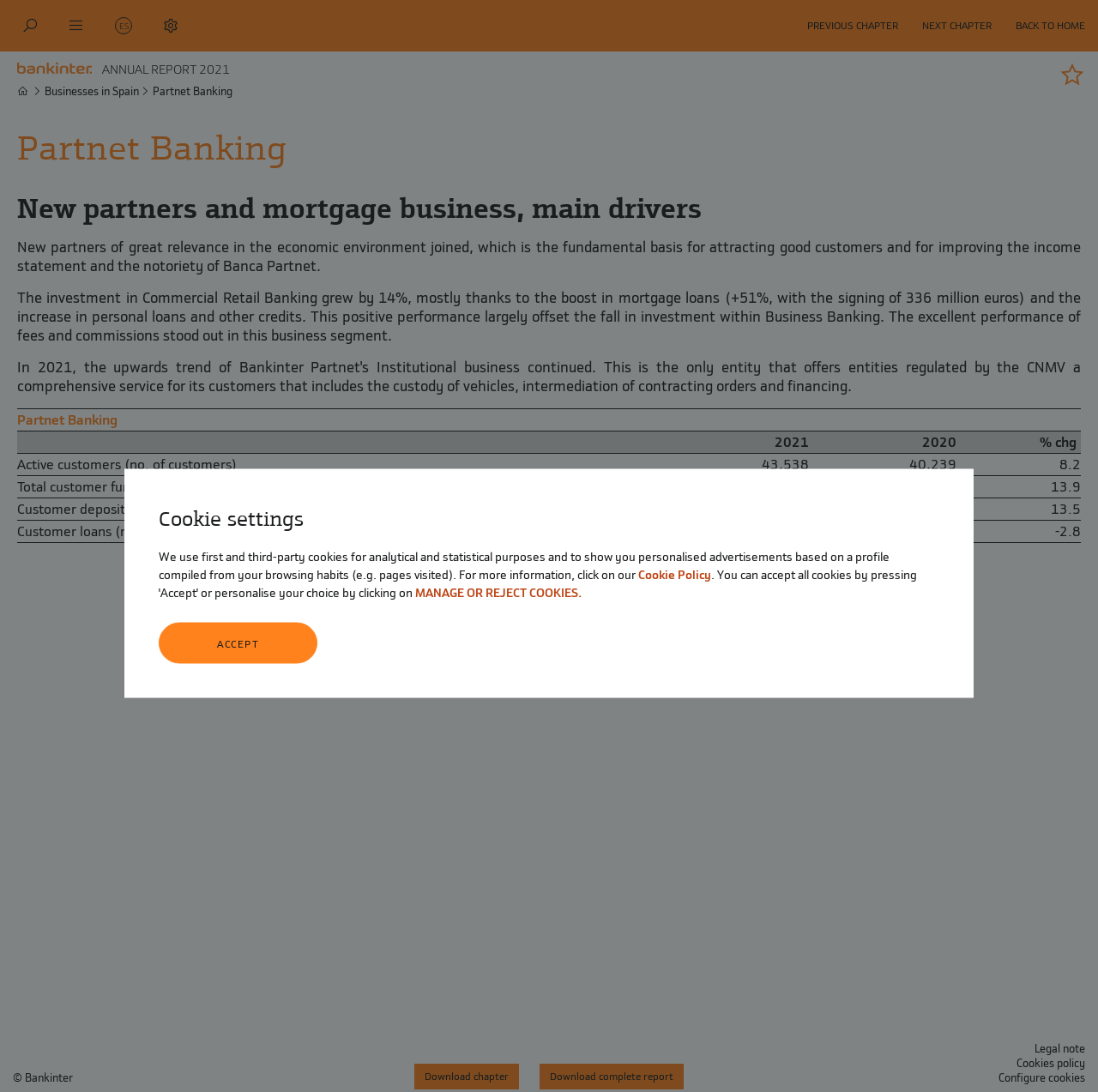What is the name of the banking business?
Analyze the image and deliver a detailed answer to the question.

The name of the banking business can be found in the heading 'Partnet Banking' which is located at the top of the webpage, and also mentioned in the StaticText 'Partnet Banking'.